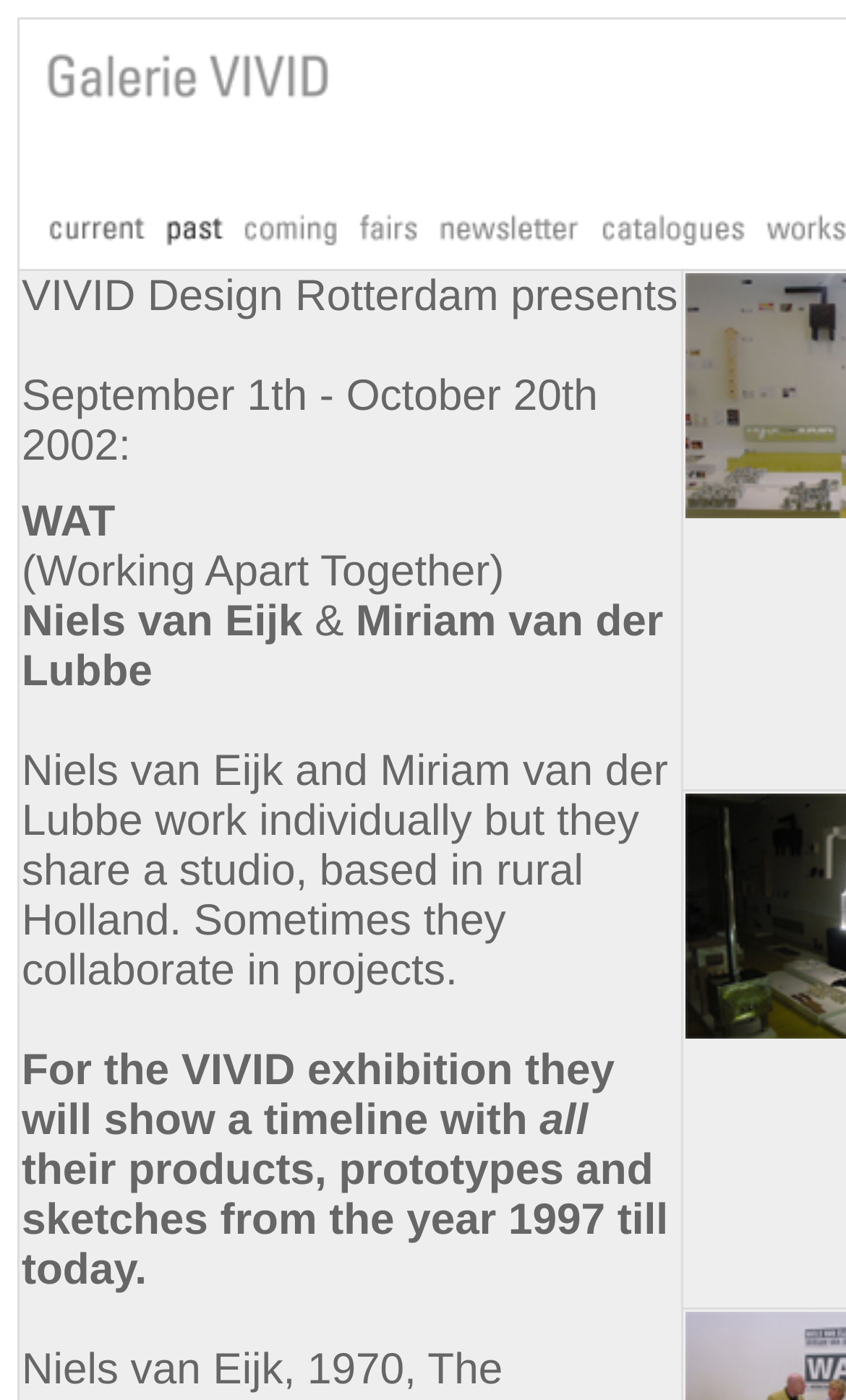Write an extensive caption that covers every aspect of the webpage.

The webpage is about Galerie VIVID, featuring an exhibition by Niels van Eijk and Miriam van der Lubbe. At the top, there are 6 links, each accompanied by an image, arranged horizontally across the page. Below these links, there is a title "(Working Apart Together)" in a larger font. 

Underneath the title, there are three lines of text. The first line reads "Niels van Eijk & Miriam van der Lubbe", with the "&" symbol in between the two names. The second line is a brief description of the artists, stating that they work individually but share a studio in rural Holland and sometimes collaborate on projects. 

The third line of text is a description of the VIVID exhibition, explaining that it will feature a timeline of their products, prototypes, and sketches from 1997 to the present day. The word "all" is highlighted in this sentence, emphasizing the comprehensive nature of the exhibition.